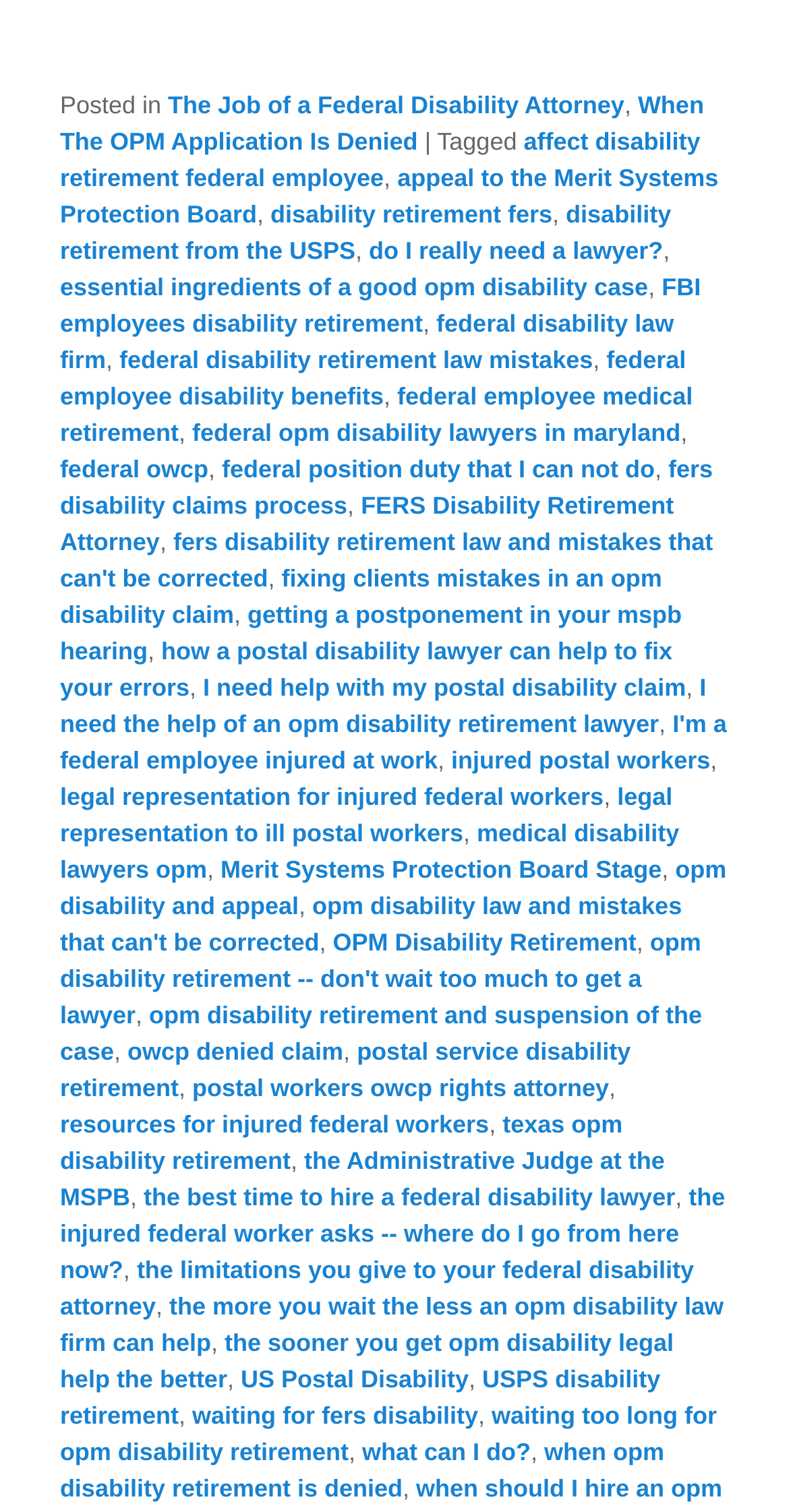What is the relationship between OPM and MSPB on the webpage?
Please utilize the information in the image to give a detailed response to the question.

The webpage mentions the Merit Systems Protection Board (MSPB) in the context of the appeal process for OPM disability retirement claims. It suggests that individuals who are denied OPM disability retirement can appeal to the MSPB.